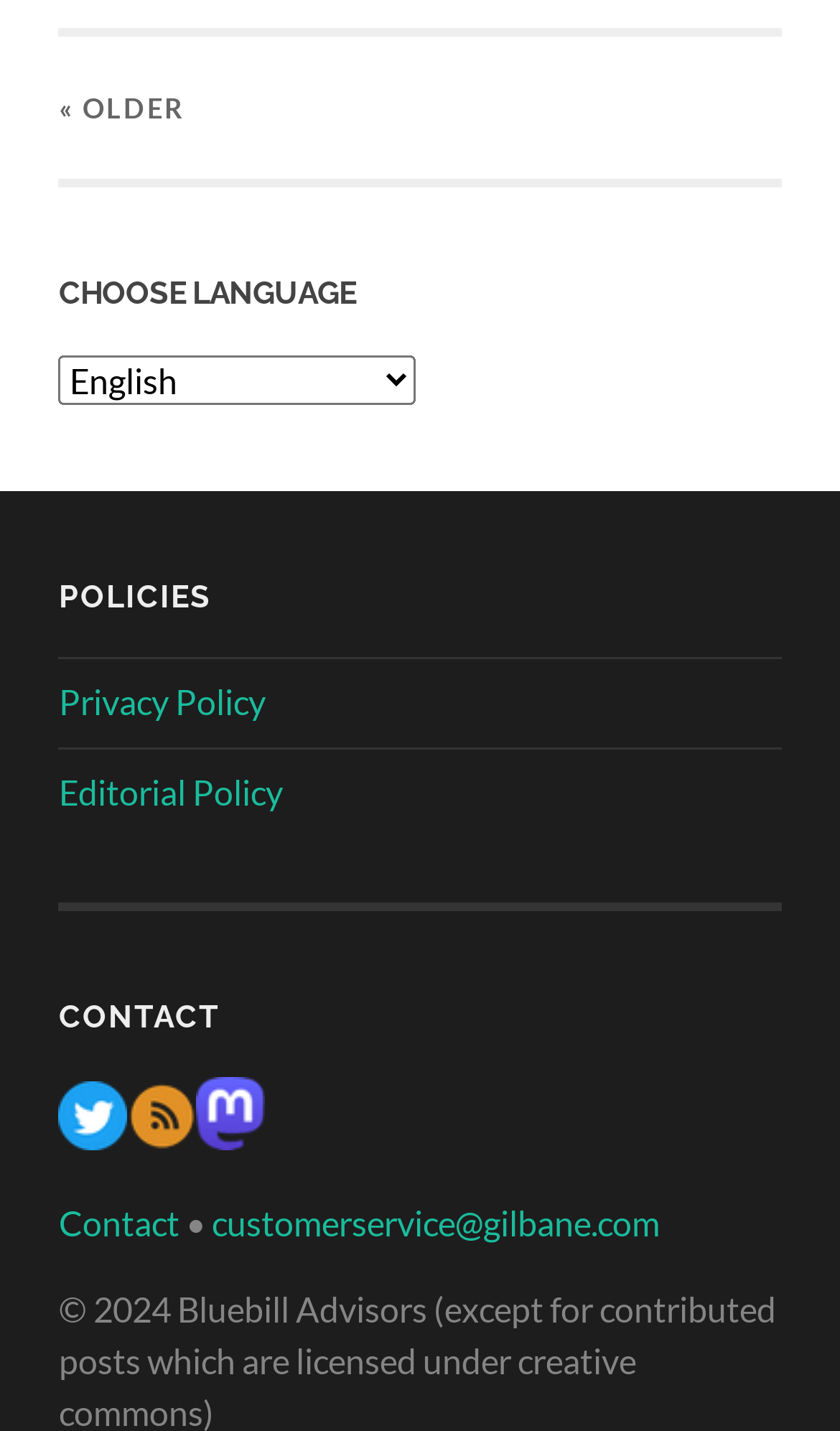How many policy links are present?
Provide a well-explained and detailed answer to the question.

I counted the number of link elements under the 'POLICIES' section and found two links, corresponding to 'Privacy Policy' and 'Editorial Policy'.